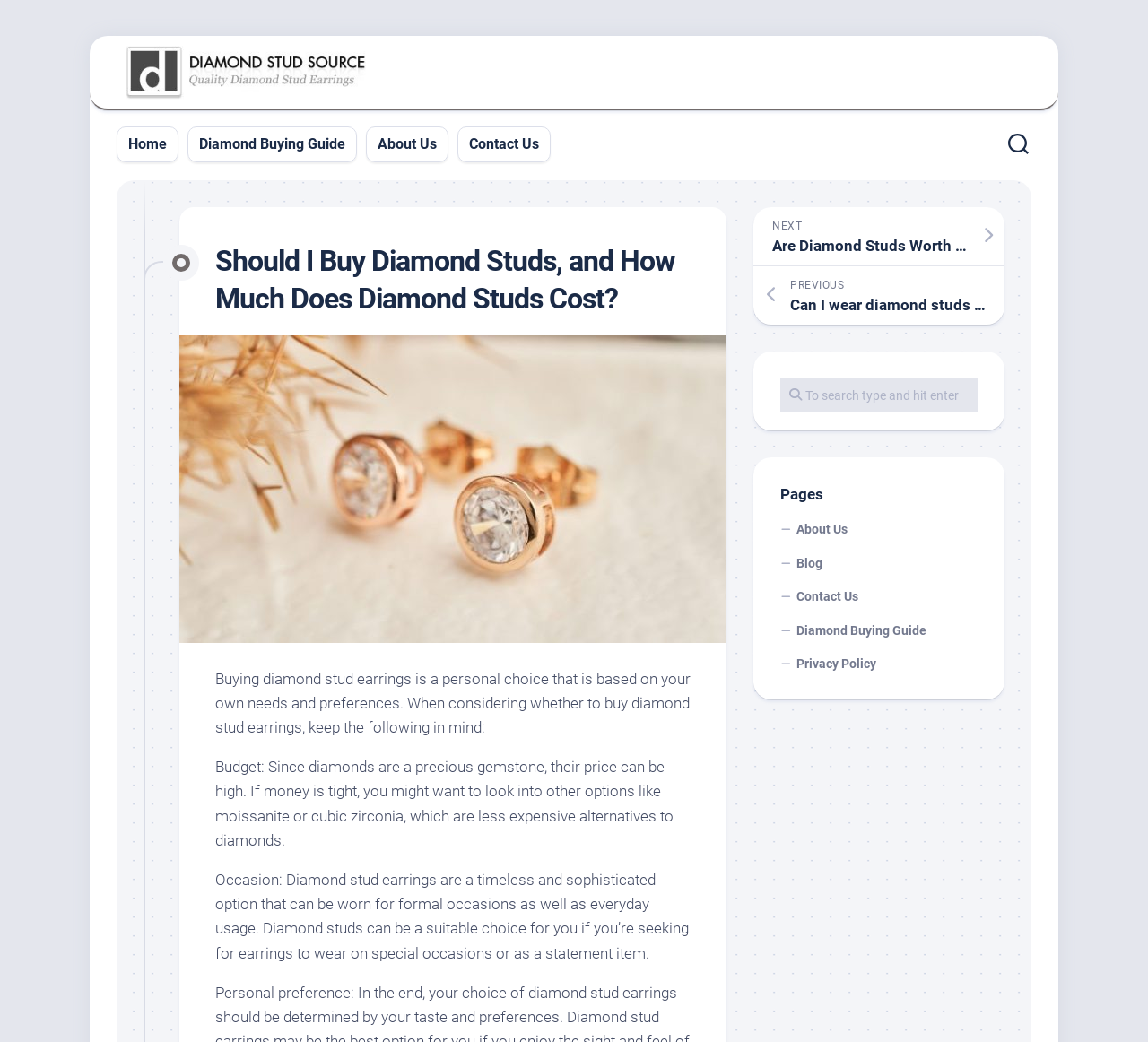Can you show the bounding box coordinates of the region to click on to complete the task described in the instruction: "Search for essays"?

None